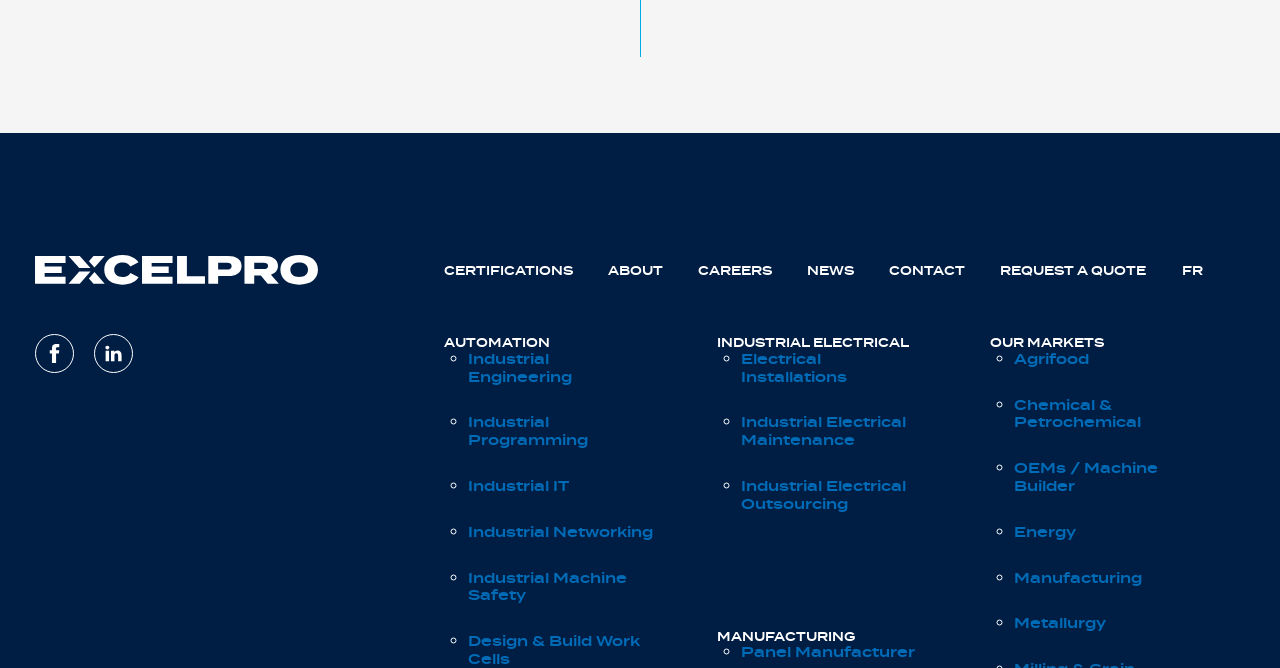Identify the bounding box coordinates for the UI element described as follows: "OEMs / Machine Builder". Ensure the coordinates are four float numbers between 0 and 1, formatted as [left, top, right, bottom].

[0.792, 0.686, 0.905, 0.744]